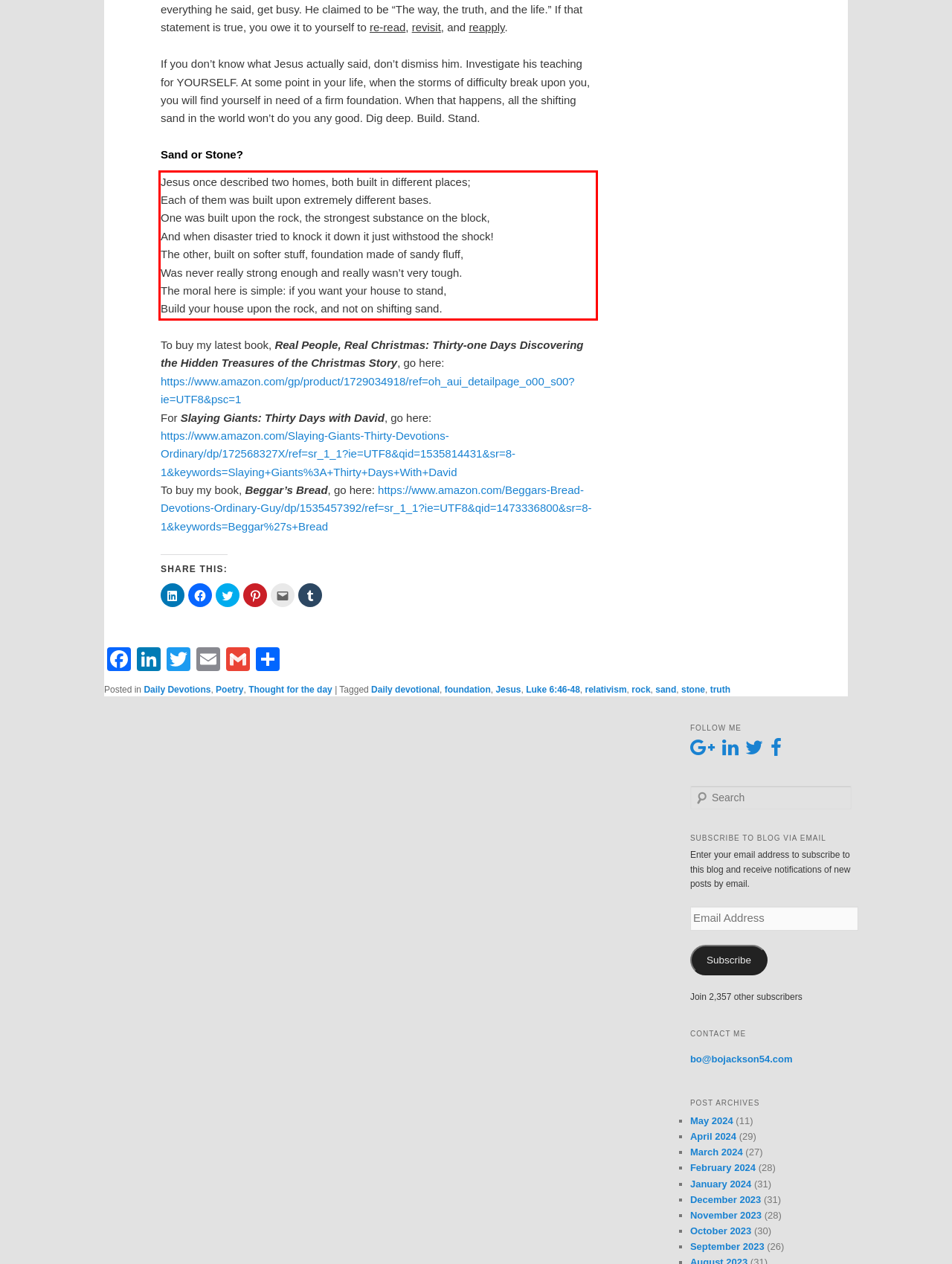From the provided screenshot, extract the text content that is enclosed within the red bounding box.

Jesus once described two homes, both built in different places; Each of them was built upon extremely different bases. One was built upon the rock, the strongest substance on the block, And when disaster tried to knock it down it just withstood the shock! The other, built on softer stuff, foundation made of sandy fluff, Was never really strong enough and really wasn’t very tough. The moral here is simple: if you want your house to stand, Build your house upon the rock, and not on shifting sand.